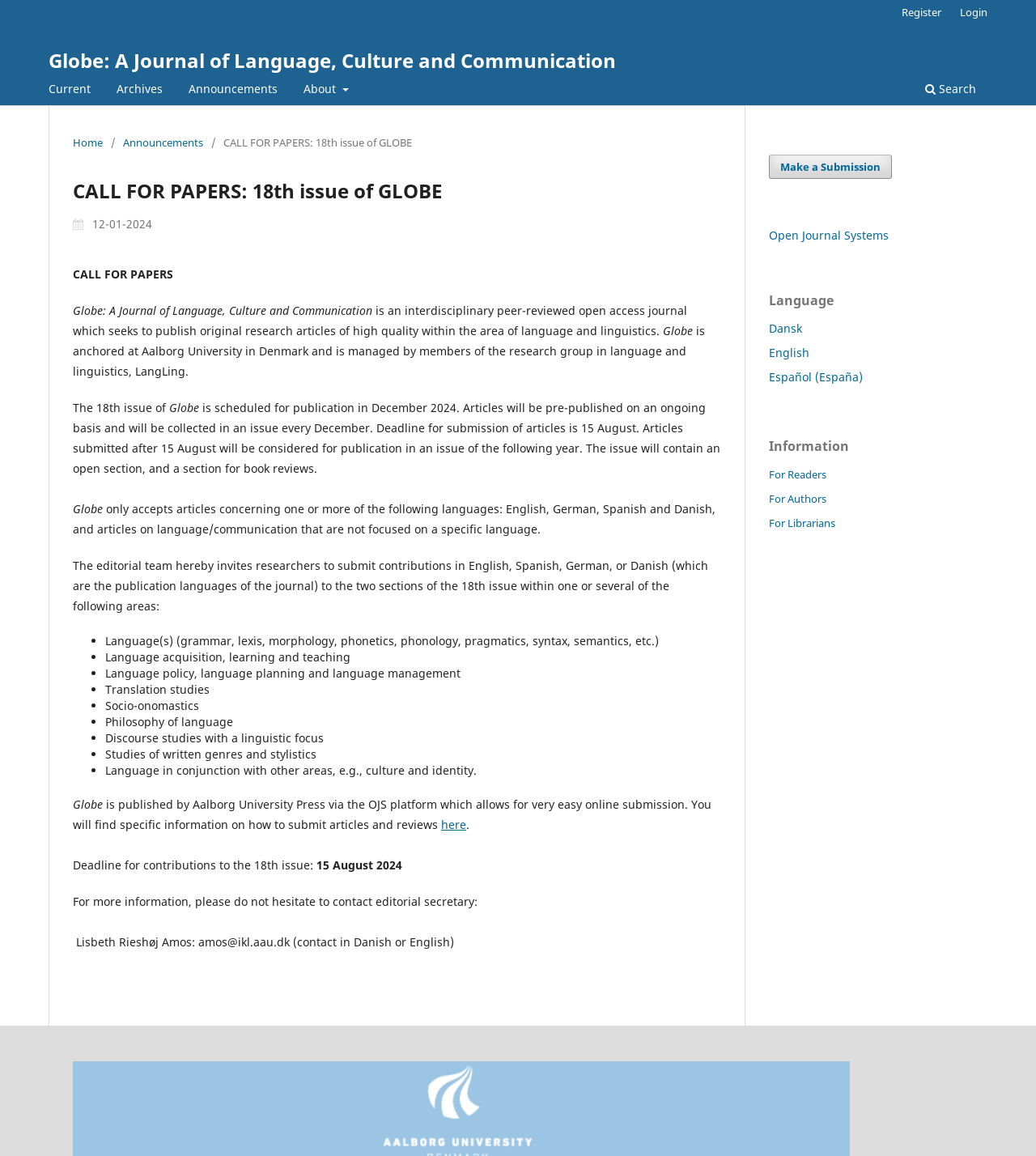Find the bounding box coordinates of the element to click in order to complete the given instruction: "View About page."

None